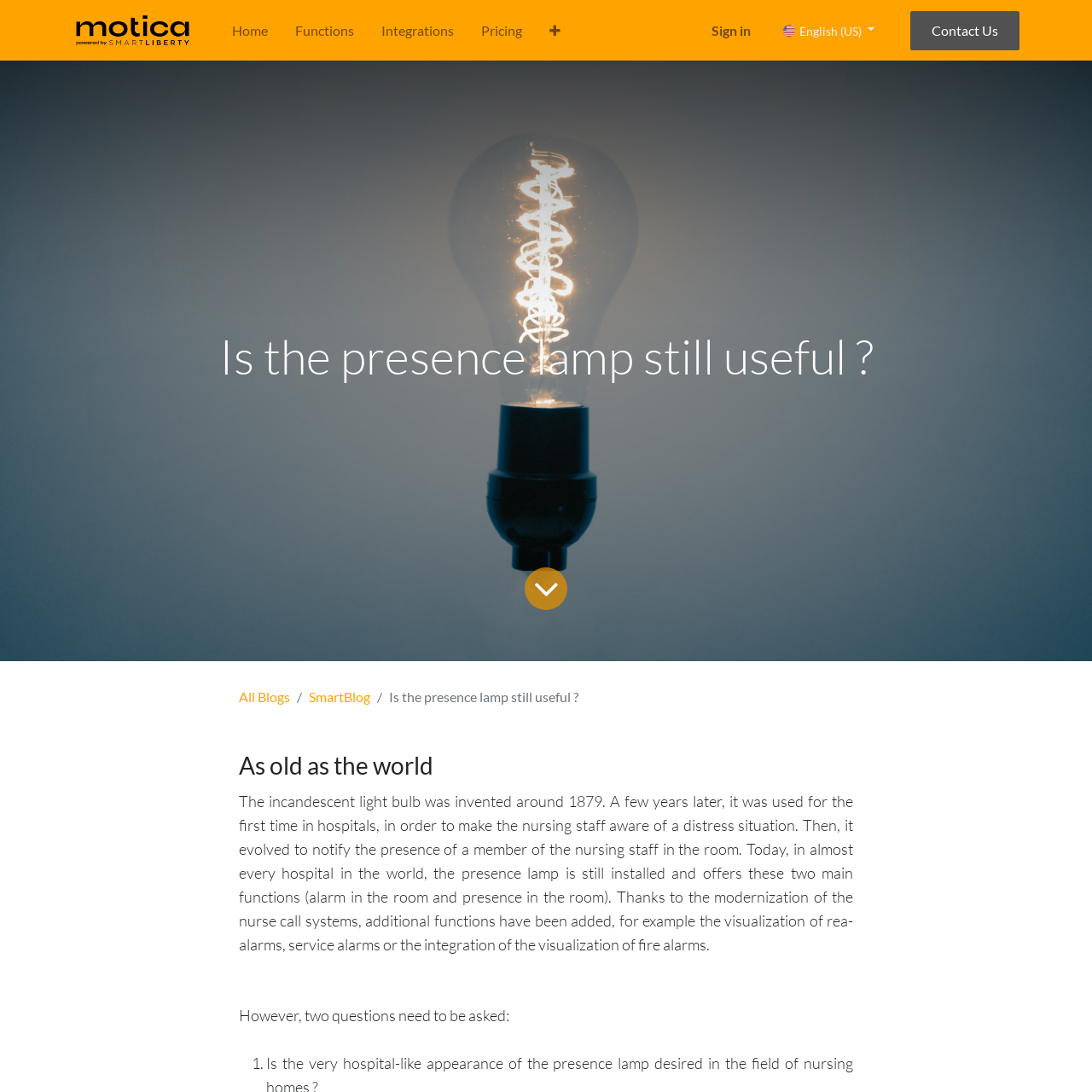What is the purpose of the visualization of re-alarms?
Please ensure your answer is as detailed and informative as possible.

The visualization of re-alarms is an additional function that has been added to the presence lamp due to the modernization of the nurse call systems, as mentioned in the text 'Thanks to the modernization of the nurse call systems, additional functions have been added, for example the visualization of rea-alarms, service alarms or the integration of the visualization of fire alarms.'.